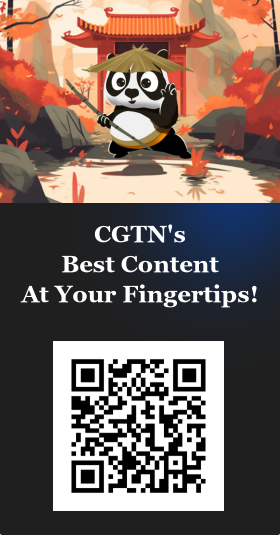What is the season depicted in the background?
From the screenshot, provide a brief answer in one word or phrase.

Autumn